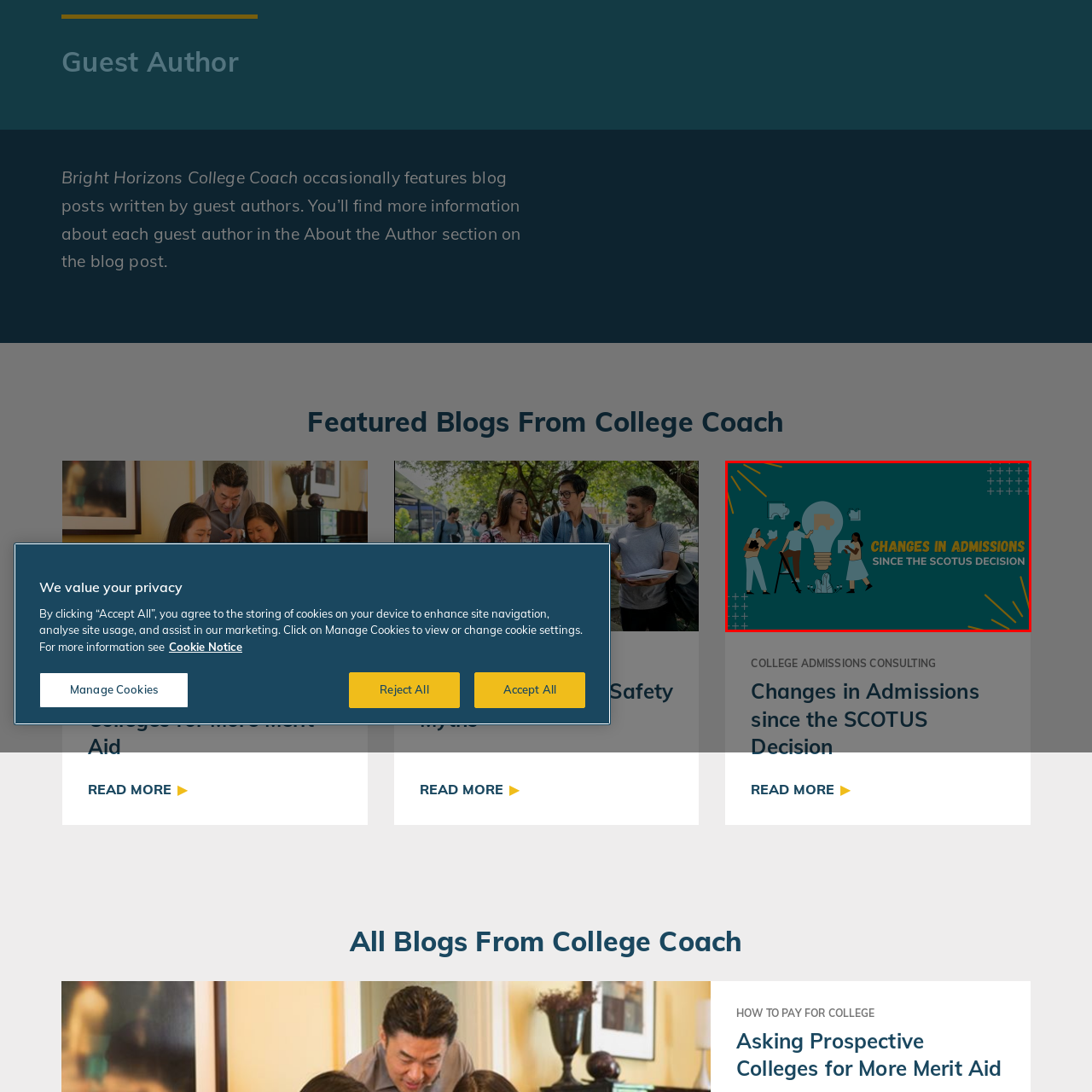What is the purpose of the puzzle pieces?
Examine the visual content inside the red box and reply with a single word or brief phrase that best answers the question.

problem-solving and creativity